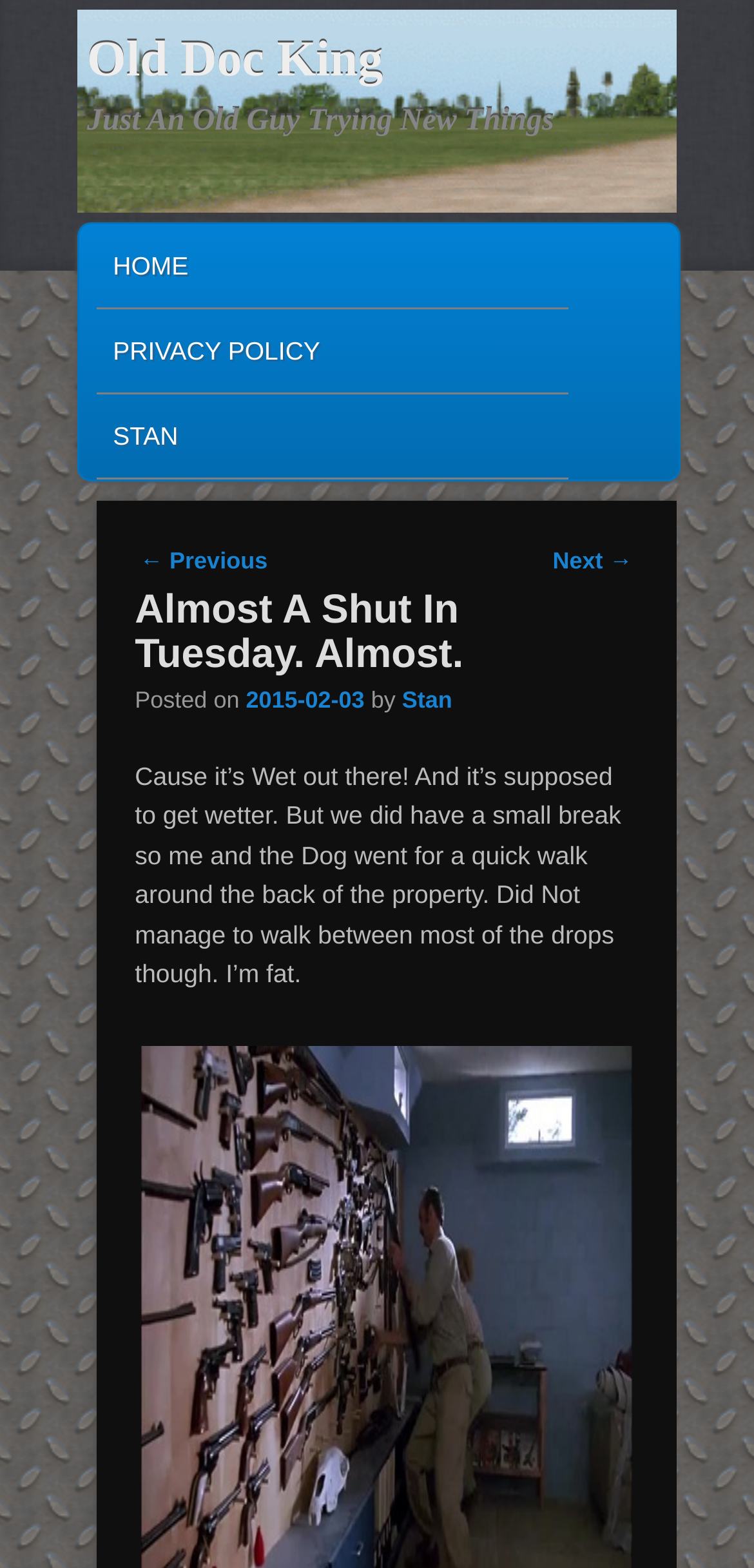What is the weather like outside according to the post?
Using the visual information, reply with a single word or short phrase.

Wet